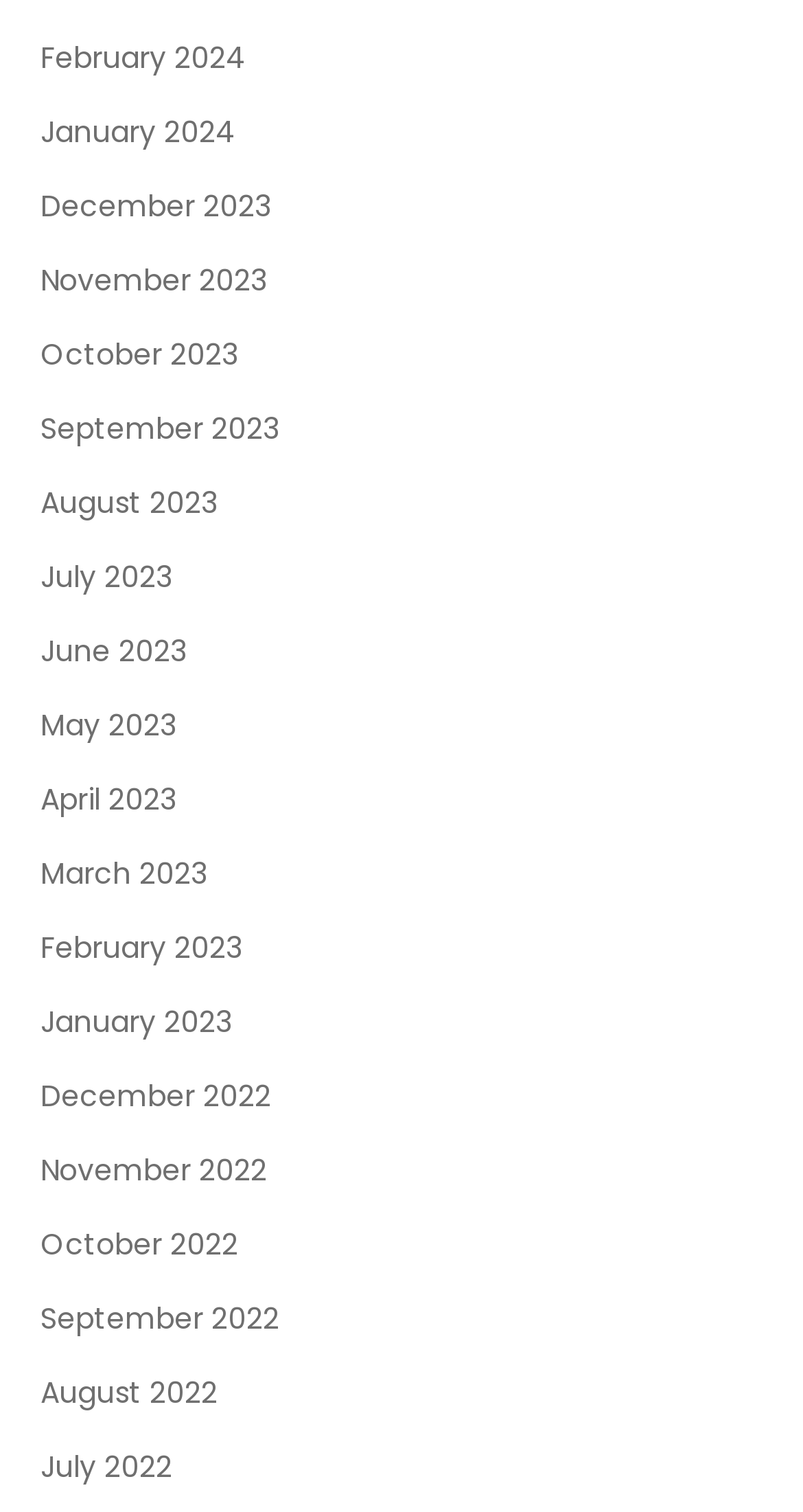Extract the bounding box coordinates for the UI element described by the text: "October 2023". The coordinates should be in the form of [left, top, right, bottom] with values between 0 and 1.

[0.05, 0.217, 0.296, 0.253]